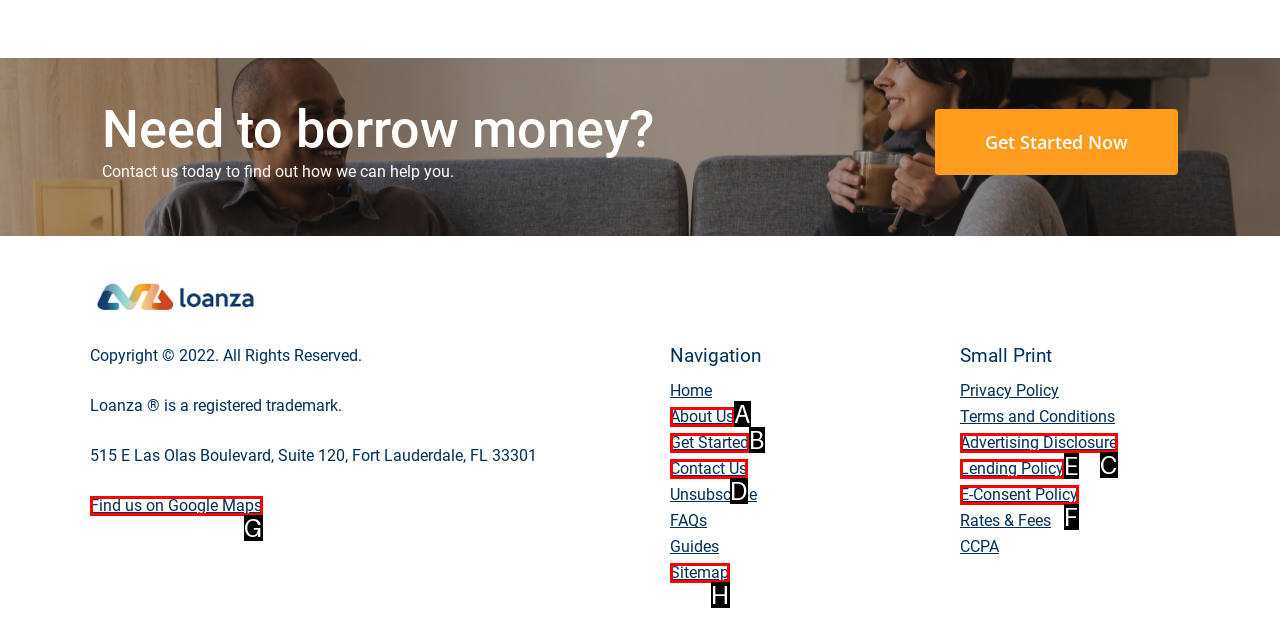Select the HTML element that corresponds to the description: Lending Policy. Reply with the letter of the correct option.

E